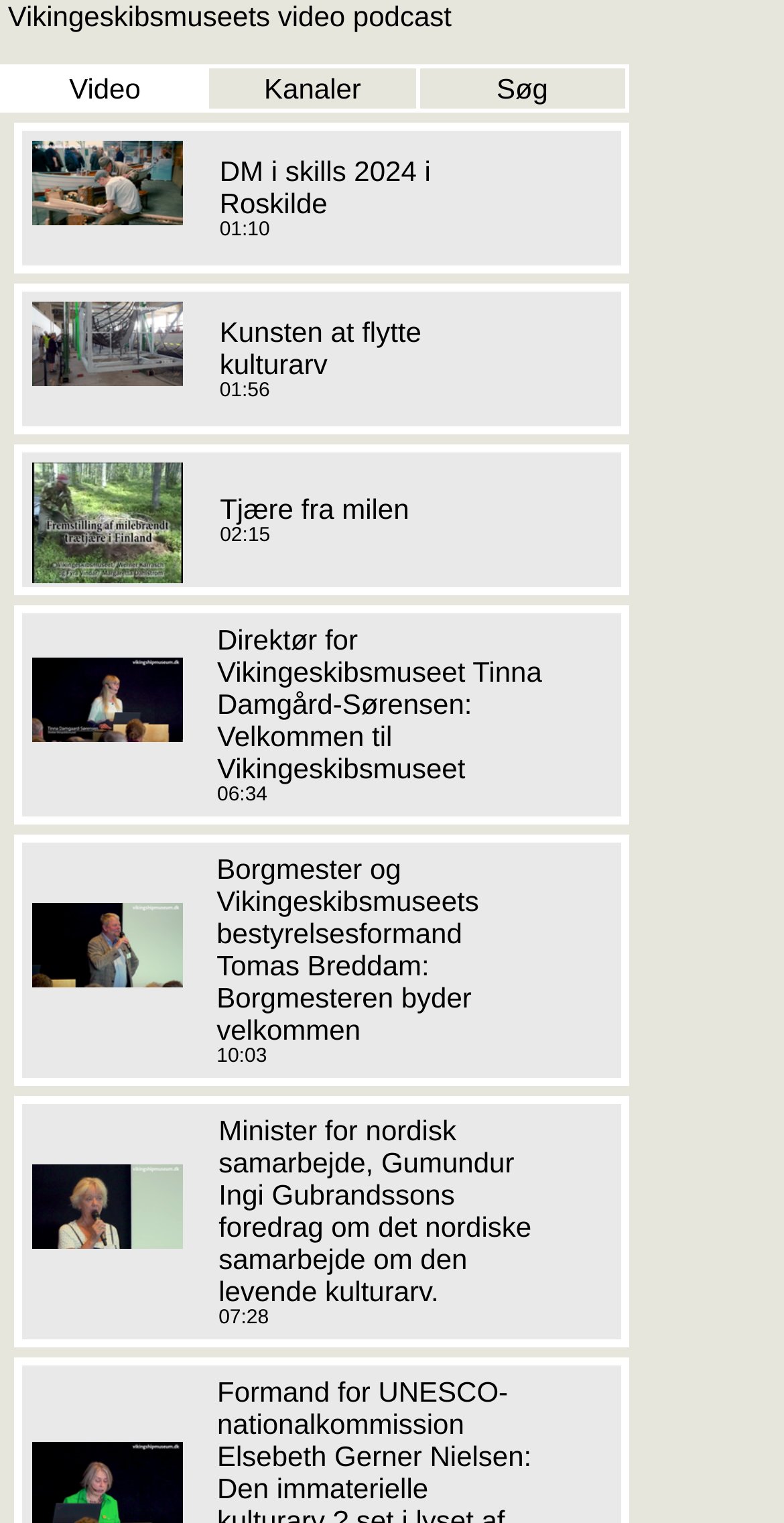Specify the bounding box coordinates of the element's region that should be clicked to achieve the following instruction: "Click on Søg". The bounding box coordinates consist of four float numbers between 0 and 1, in the format [left, top, right, bottom].

[0.633, 0.048, 0.699, 0.069]